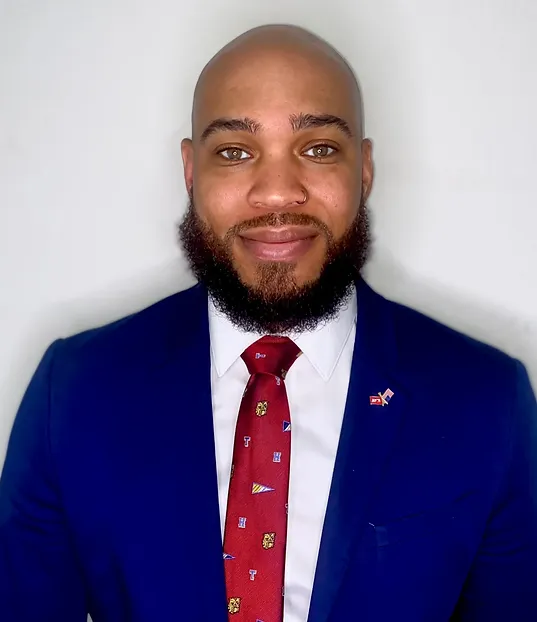Give a detailed account of the visual content in the image.

The image features a well-dressed man in a sophisticated navy blue suit, complemented by a patterned tie that showcases various vibrant colors and designs. He has a neatly groomed beard and a confident, approachable smile, emphasizing his professionalism. The background is plain and light, allowing him to stand out prominently. This portrait captures the essence of leadership and creativity, aligning with his role as a Creative Director at LexxiKhan Presents Publishing, where he brings innovative ideas to life through his work as an author.